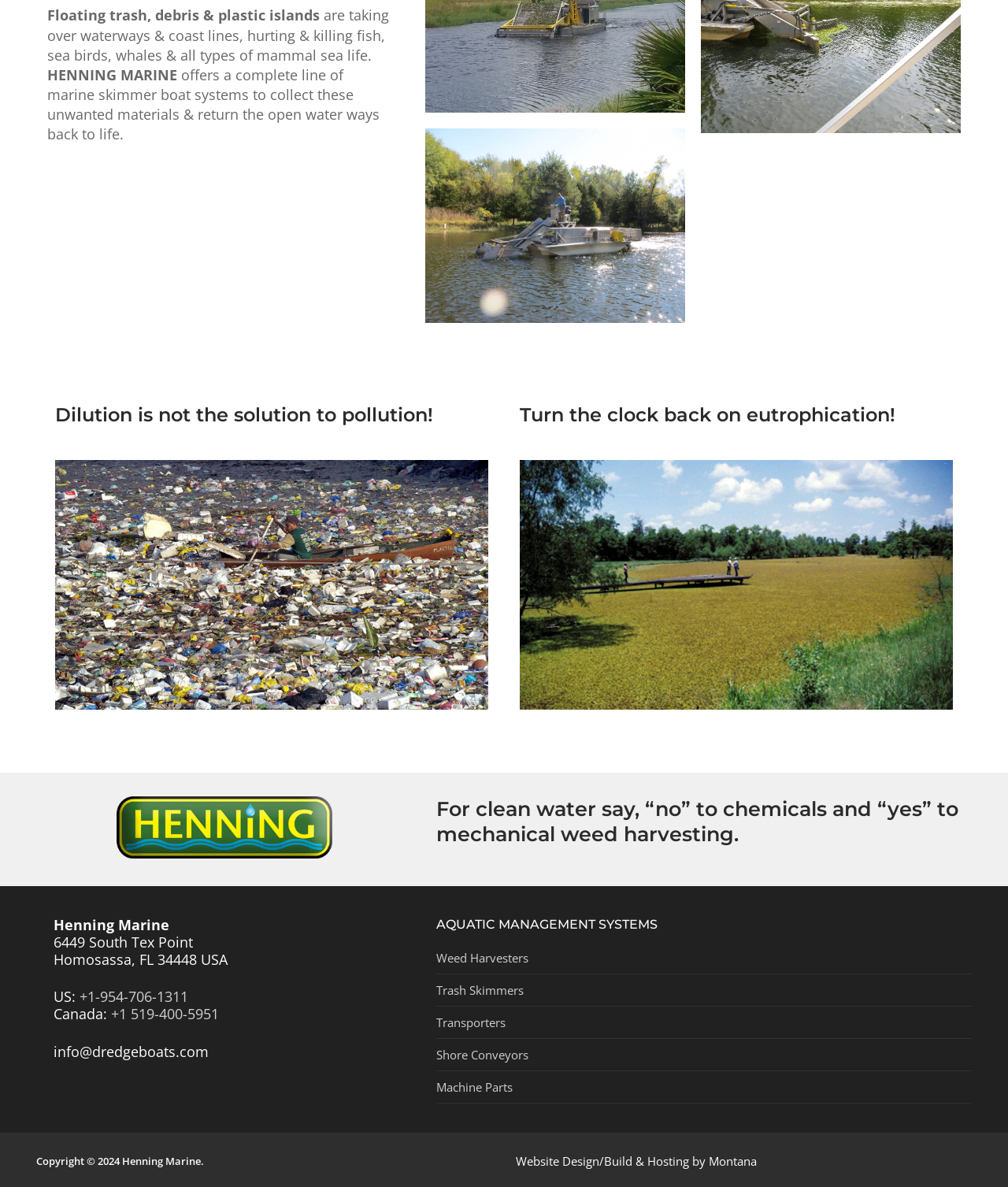Find and specify the bounding box coordinates that correspond to the clickable region for the instruction: "Click the link to learn more about 2017".

[0.422, 0.084, 0.68, 0.097]